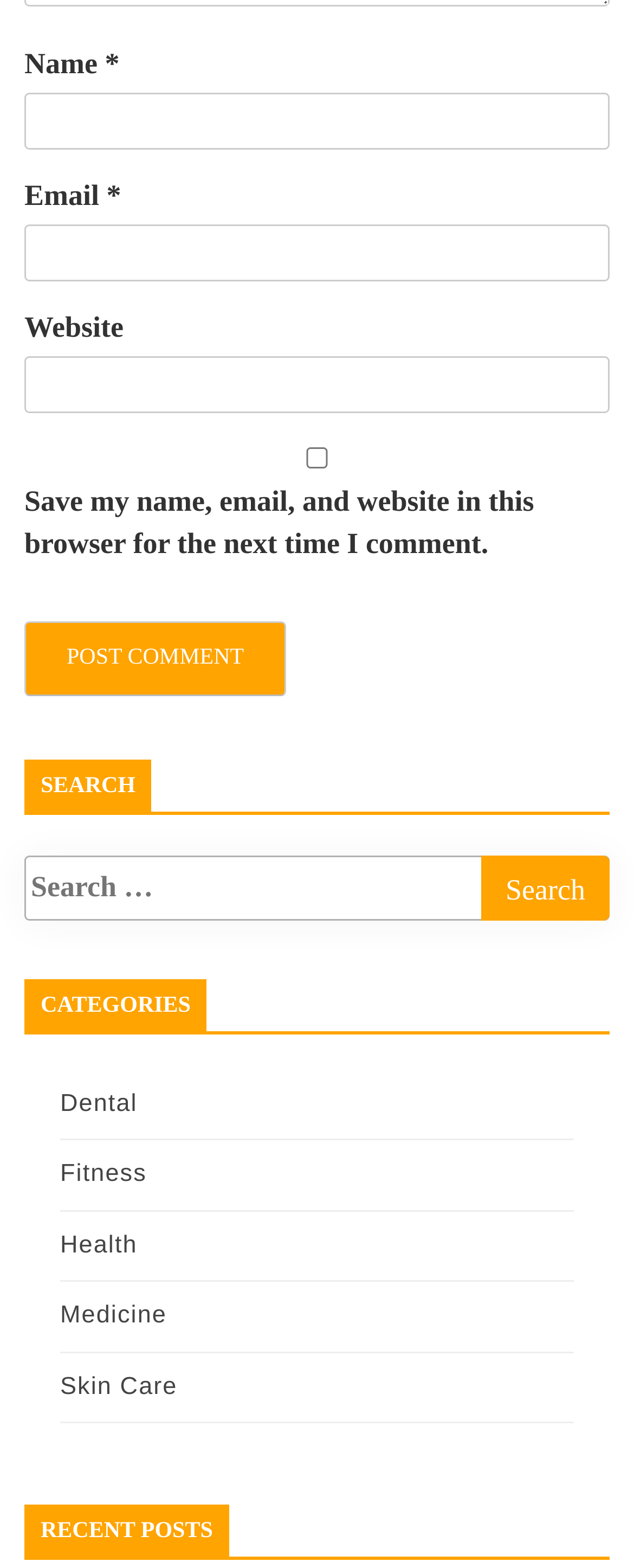Extract the bounding box coordinates for the UI element described by the text: "name="s" placeholder="Search …"". The coordinates should be in the form of [left, top, right, bottom] with values between 0 and 1.

[0.038, 0.545, 0.962, 0.587]